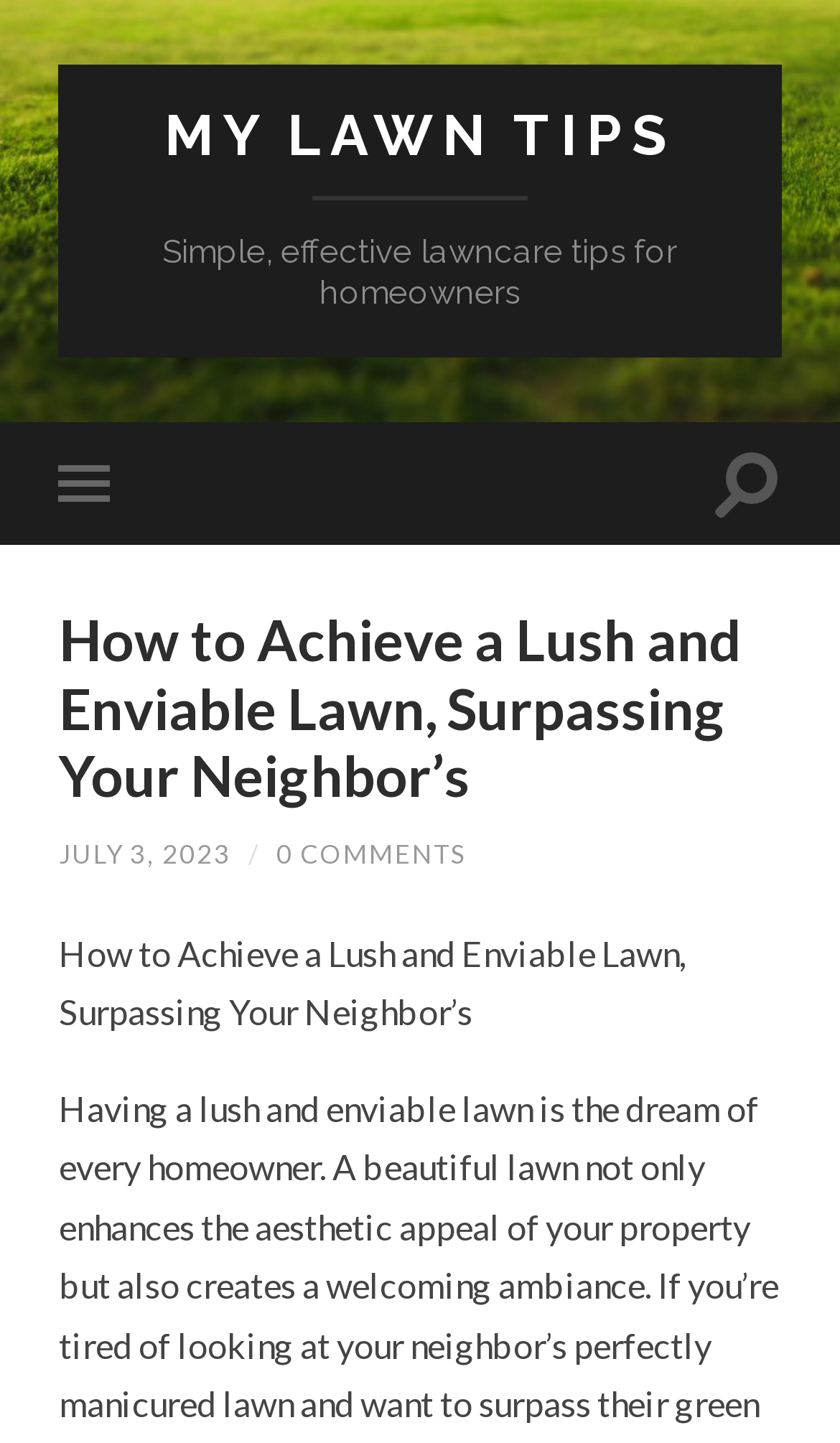Using the element description provided, determine the bounding box coordinates in the format (top-left x, top-left y, bottom-right x, bottom-right y). Ensure that all values are floating point numbers between 0 and 1. Element description: 0 Comments

[0.329, 0.58, 0.555, 0.602]